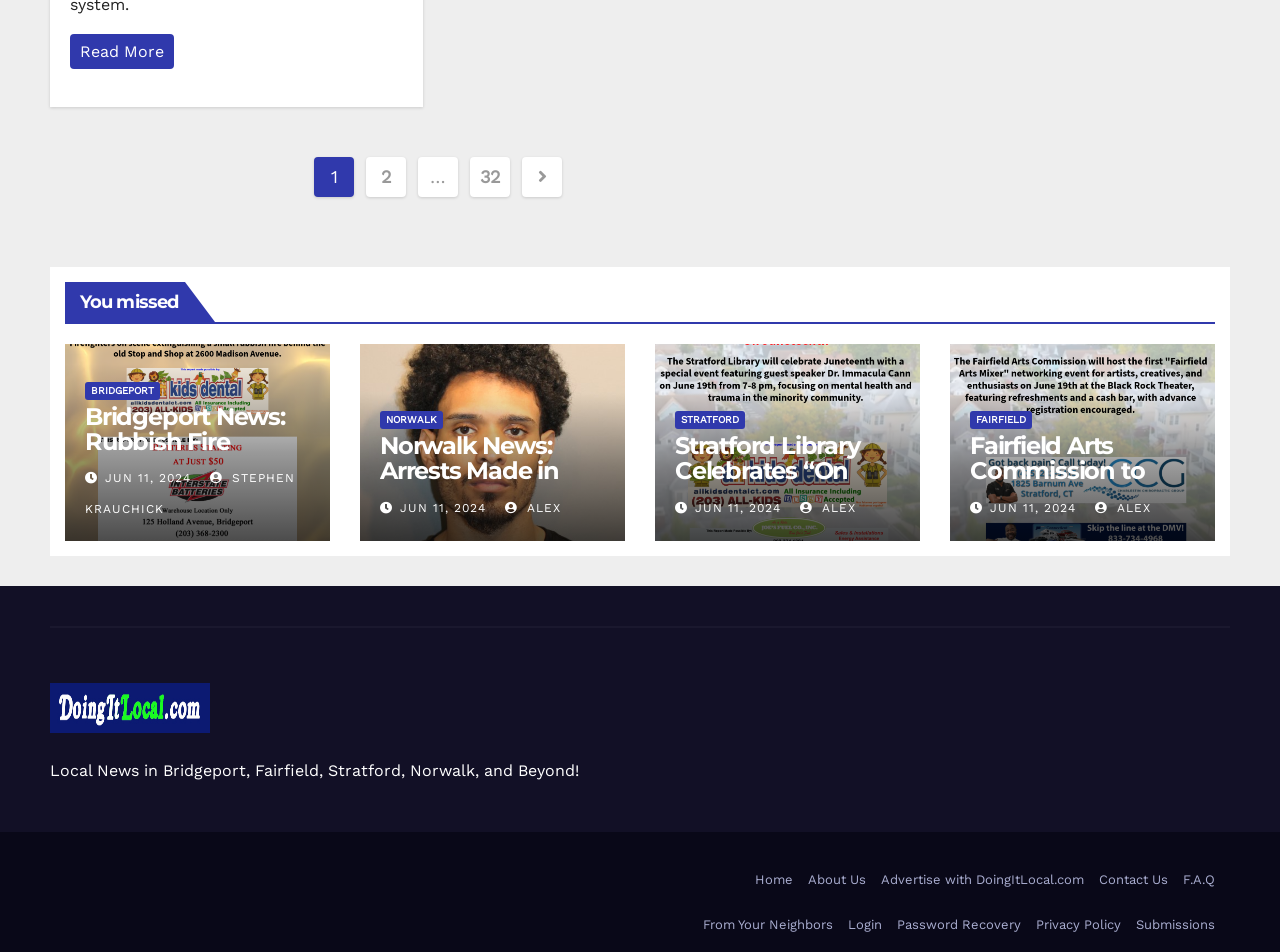Identify the bounding box coordinates for the element you need to click to achieve the following task: "Read more about posts". The coordinates must be four float values ranging from 0 to 1, formatted as [left, top, right, bottom].

[0.055, 0.035, 0.136, 0.072]